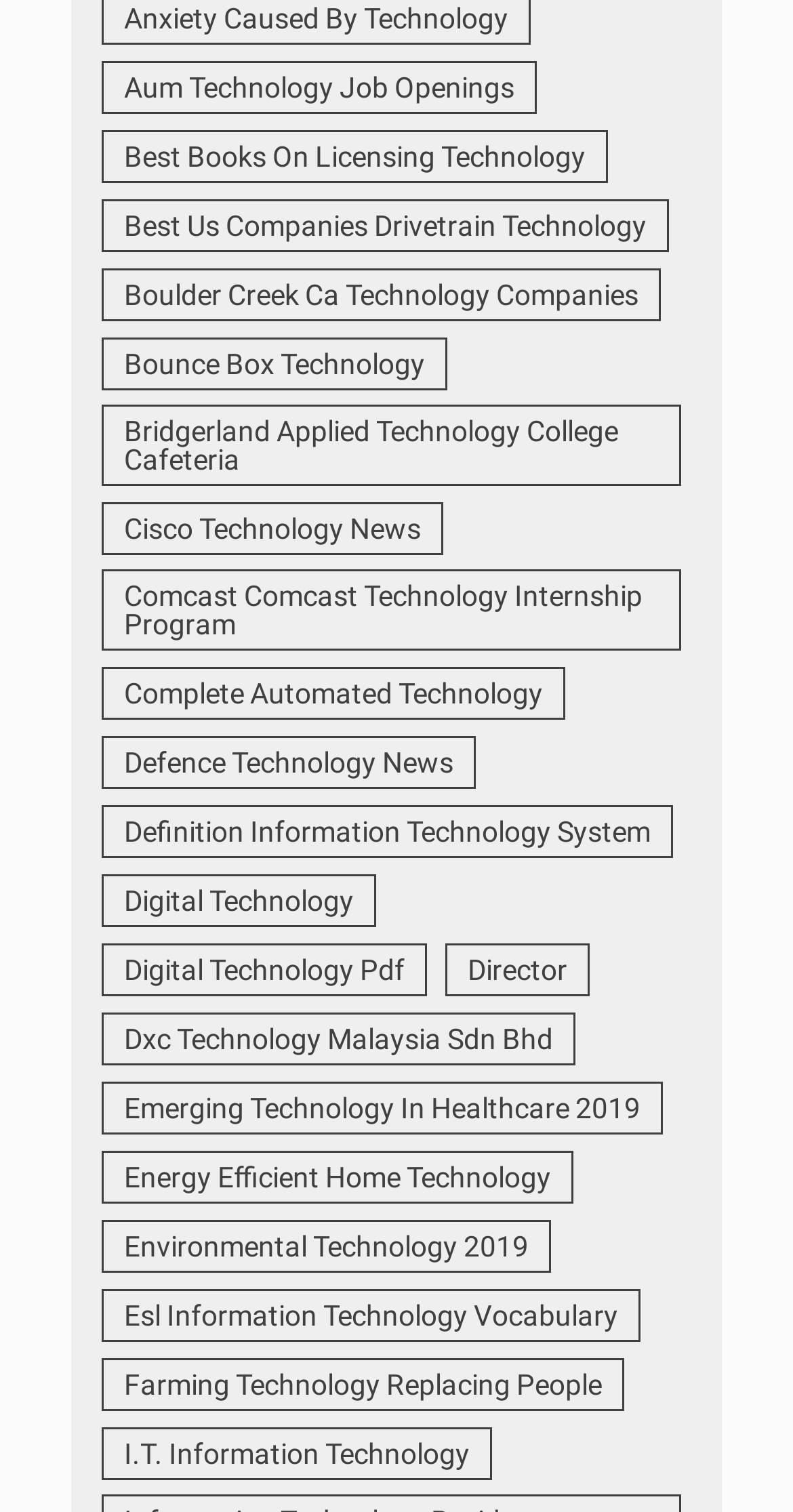Locate the bounding box coordinates of the clickable part needed for the task: "View Aum Technology Job Openings".

[0.128, 0.04, 0.677, 0.075]